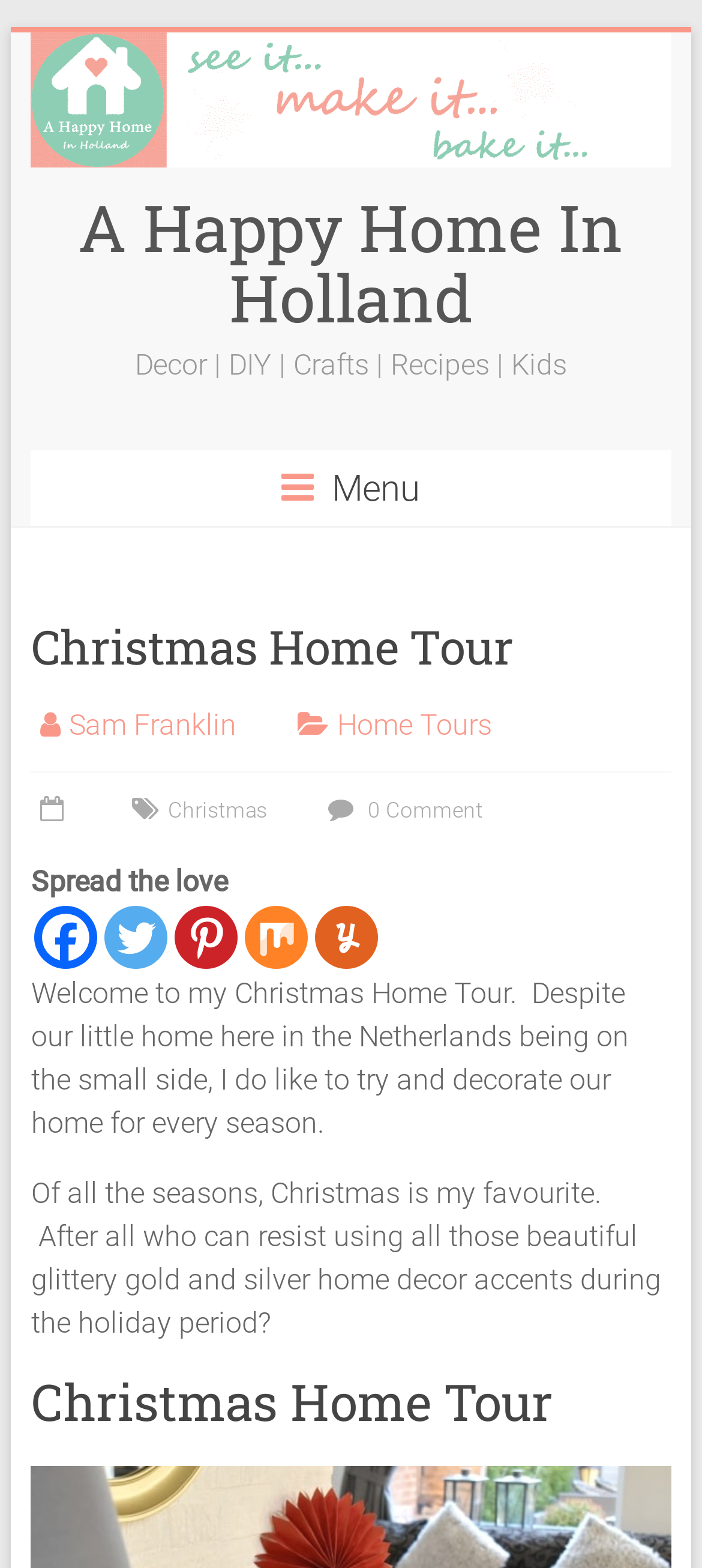Please extract the primary headline from the webpage.

Christmas Home Tour